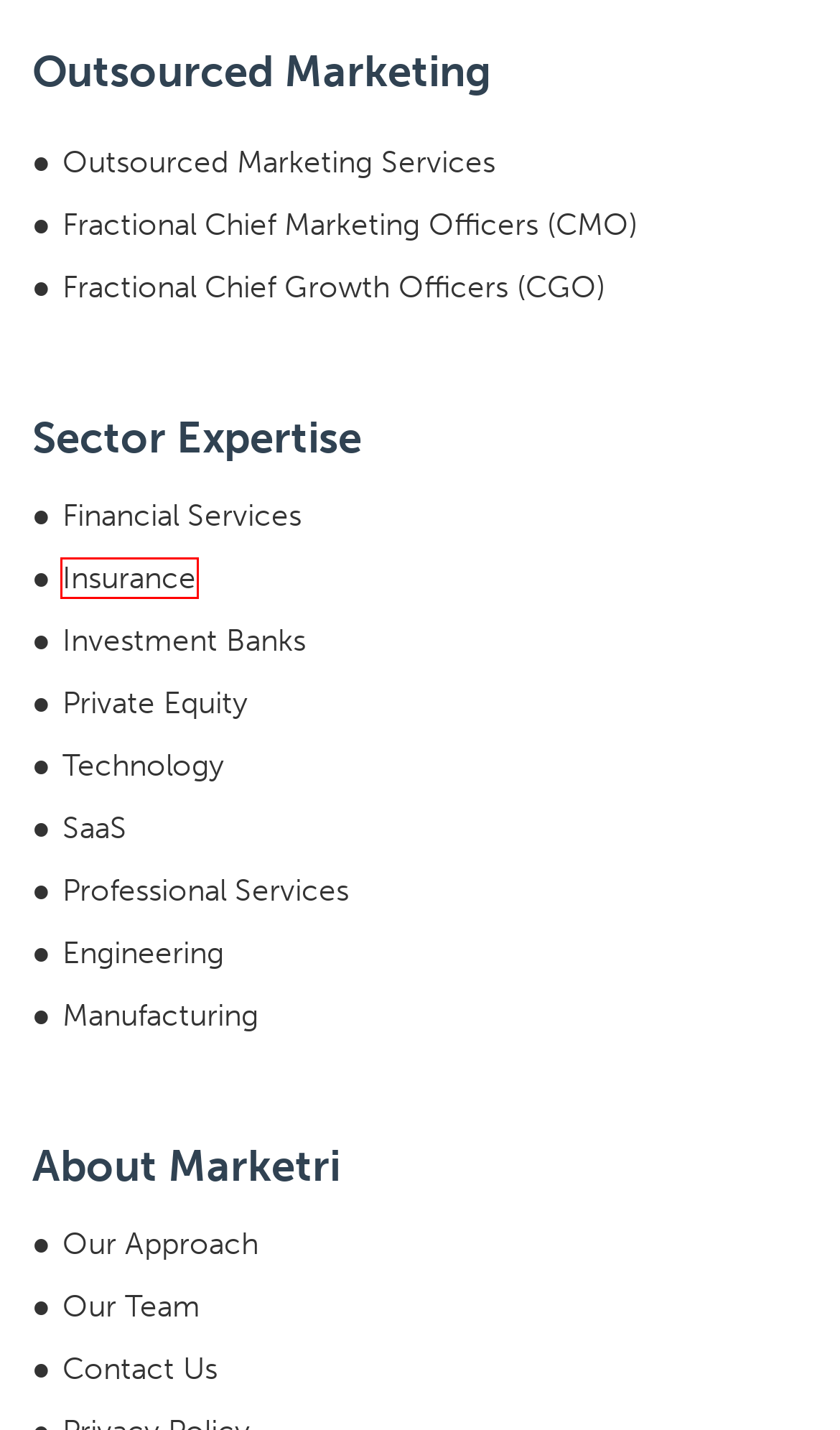You have been given a screenshot of a webpage with a red bounding box around a UI element. Select the most appropriate webpage description for the new webpage that appears after clicking the element within the red bounding box. The choices are:
A. Sector Expertise | Marketri
B. Strategic Marketing Consulting for Technology Companies | Marketri
C. Fractional CGO Services for B2B Businesses | Marketri
D. Strategic Marketing Consulting for Investment Banks | Marketri
E. Our Approach | Marketri
F. Strategic Marketing Consulting for Insurance Companies
G. B2B Strategic Marketing Guide
H. CEO's Guide to Modern Marketing | Marketri

F